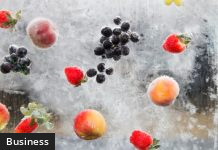Outline with detail what the image portrays.

This vibrant image showcases a variety of frozen fruits against a frosty backdrop, highlighting items such as strawberries, blueberries, and apples, creating an eye-catching display. The fruits appear to be scattered artistically, with the cool frost adding an appealing texture to the overall composition. Positioned at the bottom left is a black banner labeled "Business," suggesting a connection to topics related to frozen fruit's role in the commercial market. This visual could attract attention in discussions about food preservation, healthy eating options, or innovative business practices within the food industry.